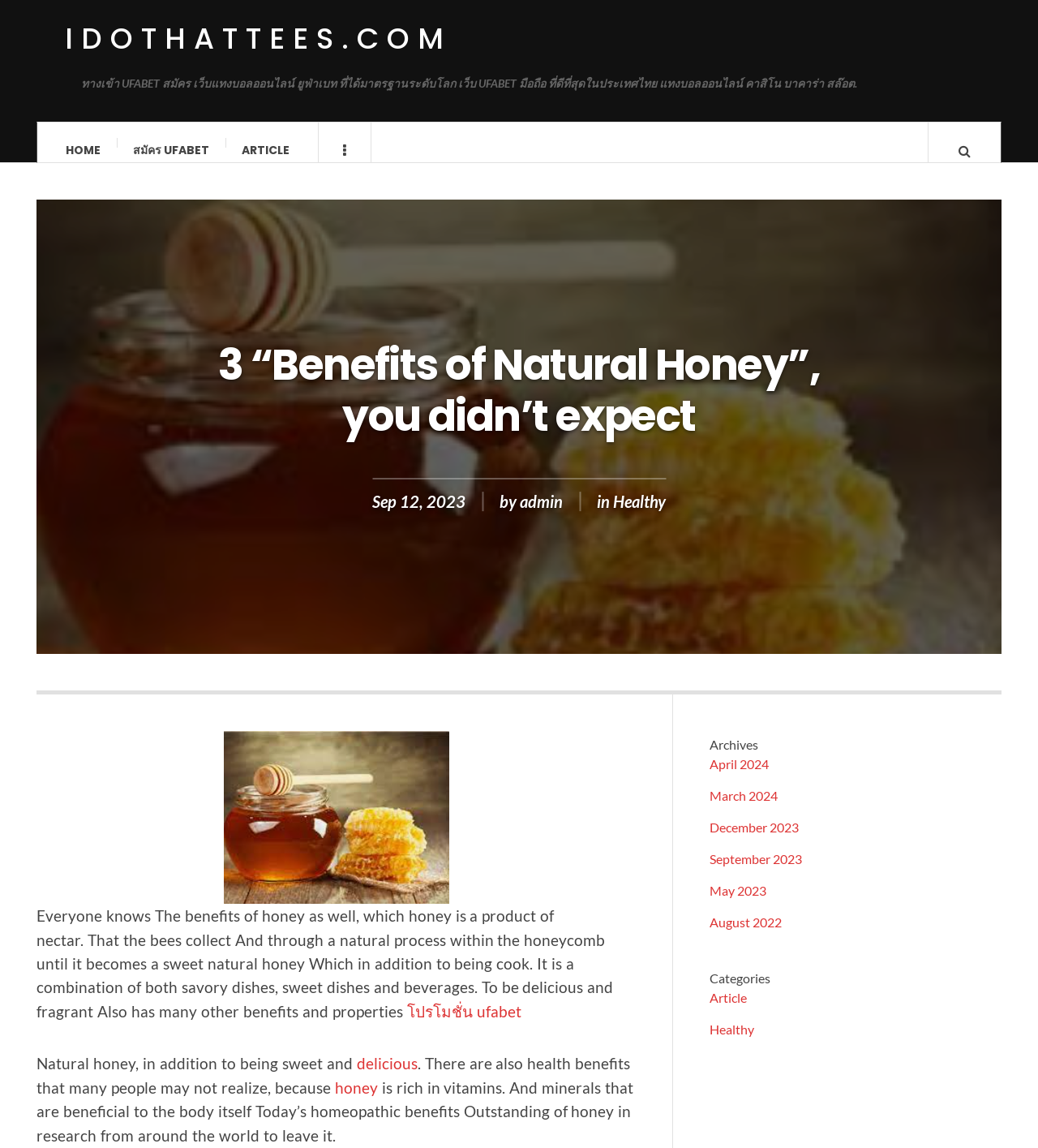Locate the bounding box coordinates of the area that needs to be clicked to fulfill the following instruction: "view archives". The coordinates should be in the format of four float numbers between 0 and 1, namely [left, top, right, bottom].

[0.684, 0.654, 0.965, 0.671]